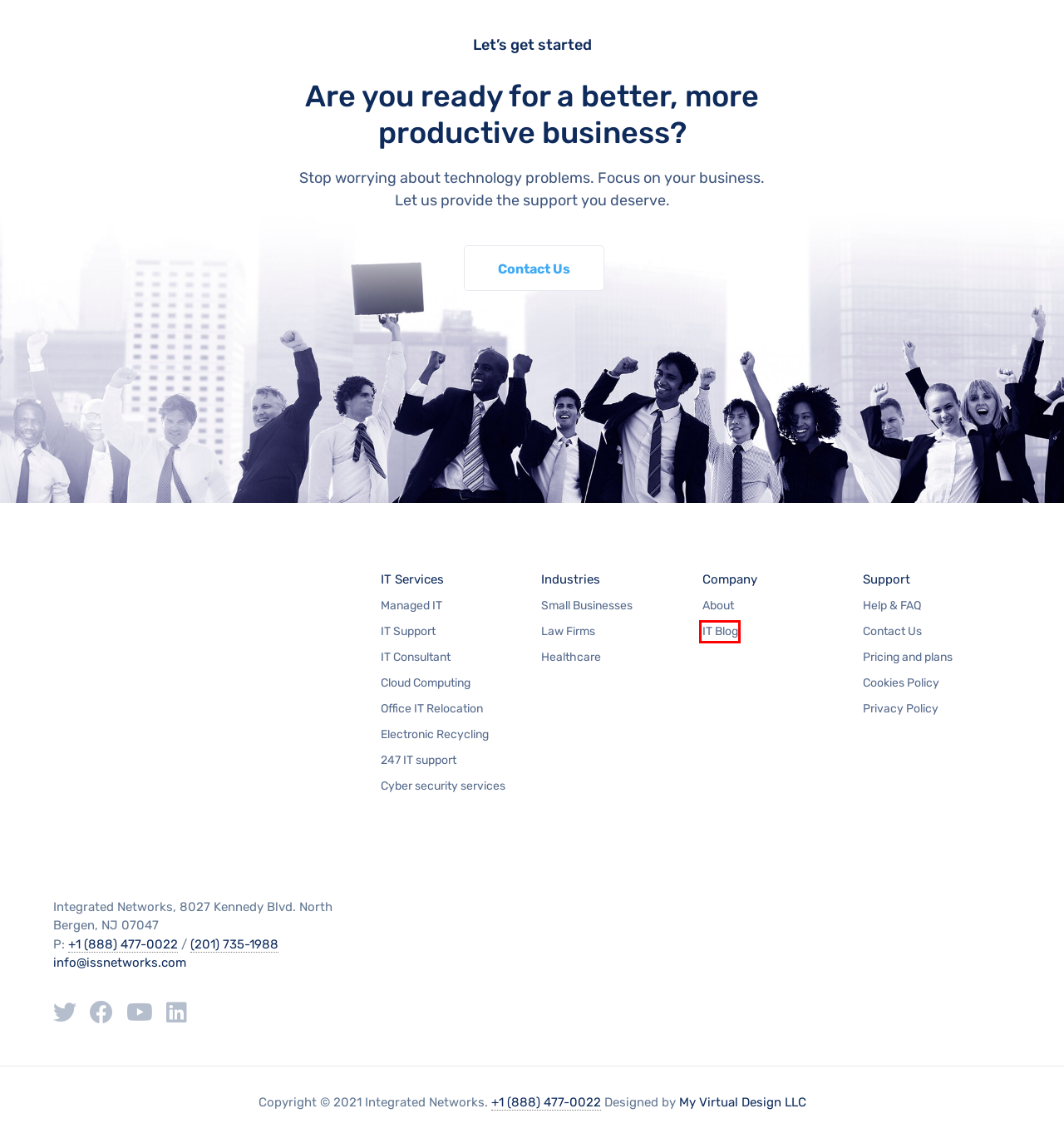You are provided a screenshot of a webpage featuring a red bounding box around a UI element. Choose the webpage description that most accurately represents the new webpage after clicking the element within the red bounding box. Here are the candidates:
A. Healthcare IT Services - IT Support - Healthcare IT Solutions - Call Us
B. Website Design in NJ - NJ SEO Company - My Virtual Design -
C. Cyber Security Services - IT Security Consultants - Business Cybersecurity
D. Managed IT Services - IT Support - Cyber Security Services For Business
E. IT Services For Law Firms - IT Support - Cloud Computing Solutions
F. Pricing and plans - Integrated Networks
G. IT Blog - Integrated Networks
H. FAQ - Integrated Networks

G